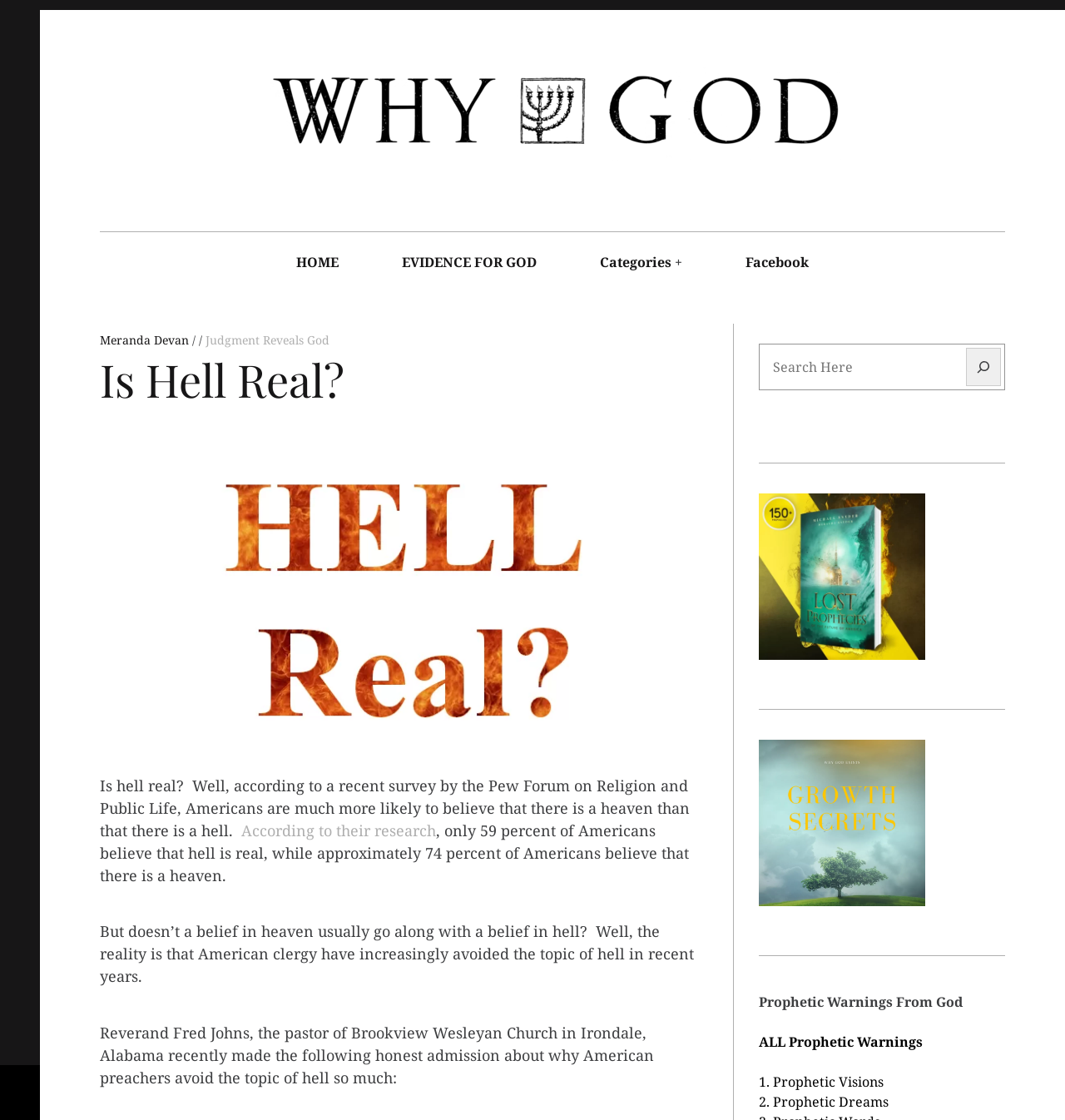Based on what you see in the screenshot, provide a thorough answer to this question: What is the main topic of this webpage?

Based on the webpage's content, including the heading 'Is Hell Real?' and the text discussing the belief in heaven and hell, it is clear that the main topic of this webpage is the existence of hell and its relation to God.